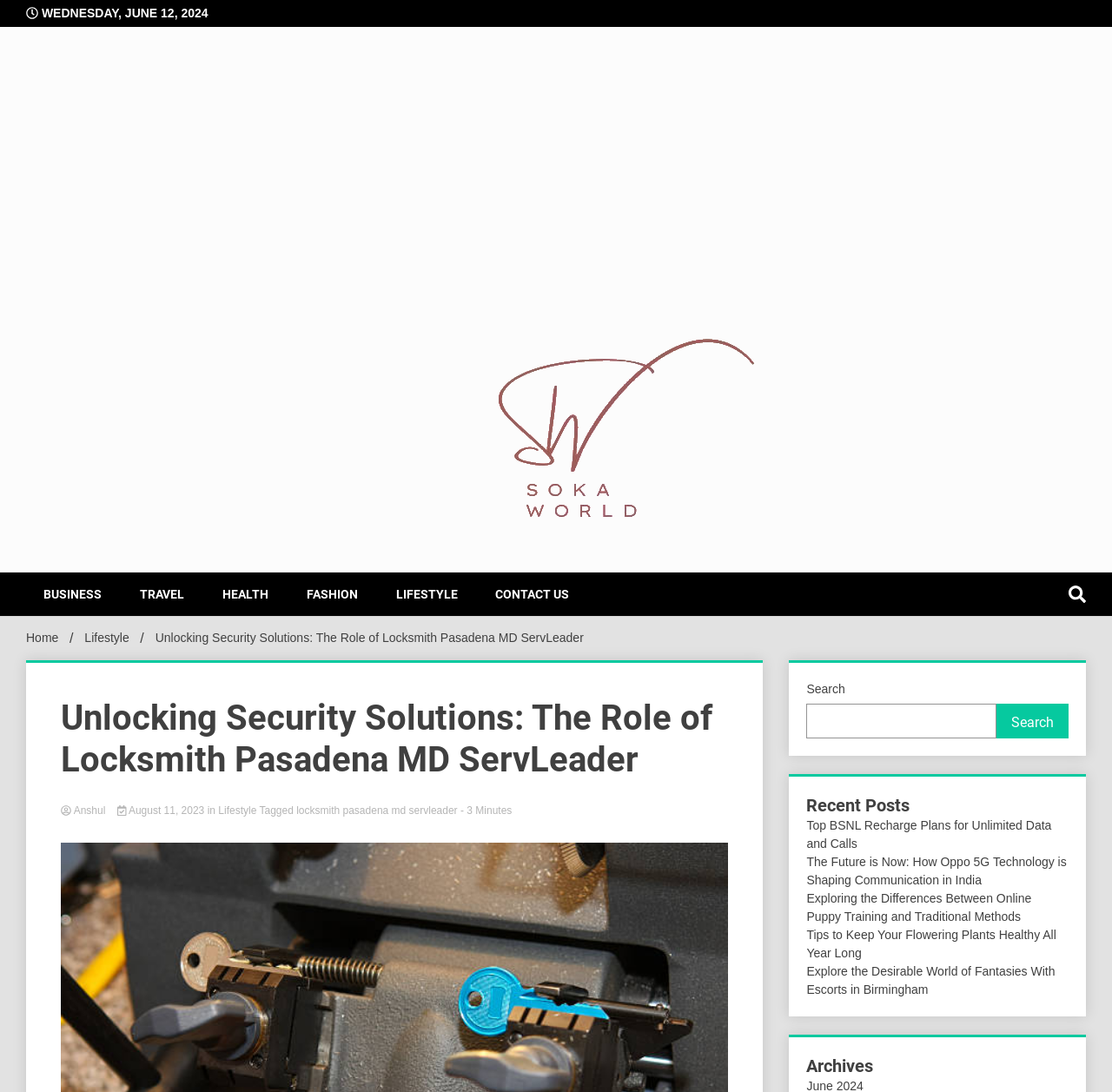What categories are listed in the navigation menu?
Answer the question with detailed information derived from the image.

The navigation menu is located in the middle of the webpage, with links to different categories. The categories are listed horizontally, with coordinates ranging from [0.023, 0.524, 0.107, 0.564] to [0.43, 0.524, 0.528, 0.564].